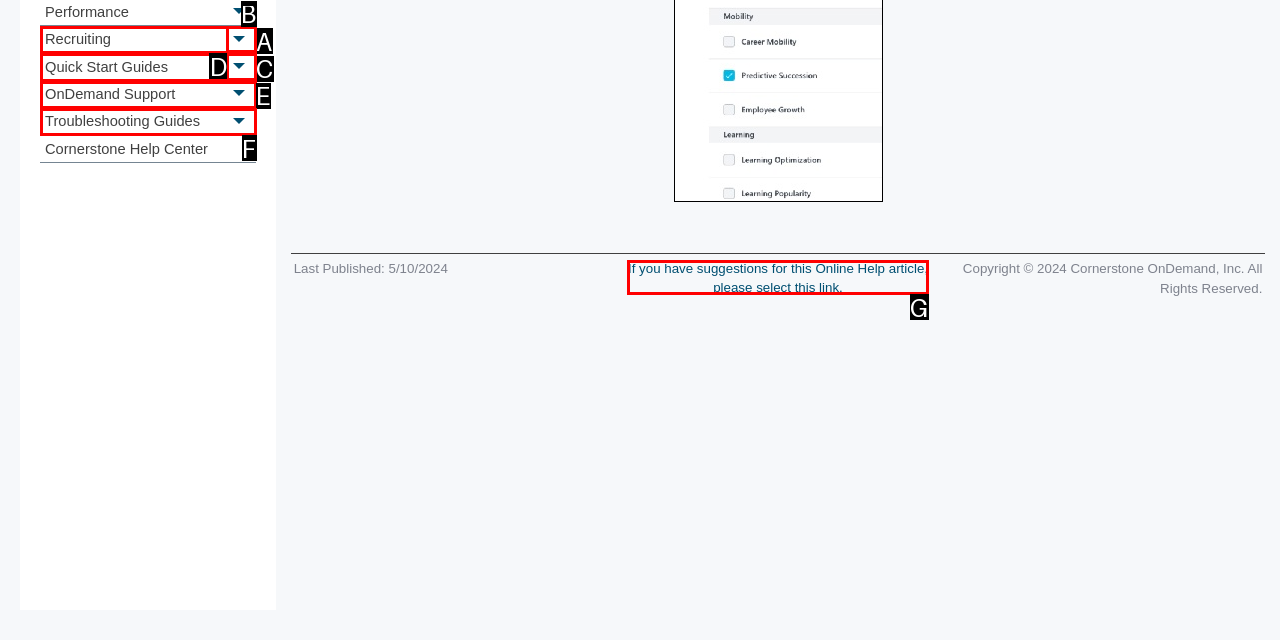Identify the HTML element that best fits the description: Troubleshooting Guides Troubleshooting Guides. Respond with the letter of the corresponding element.

F